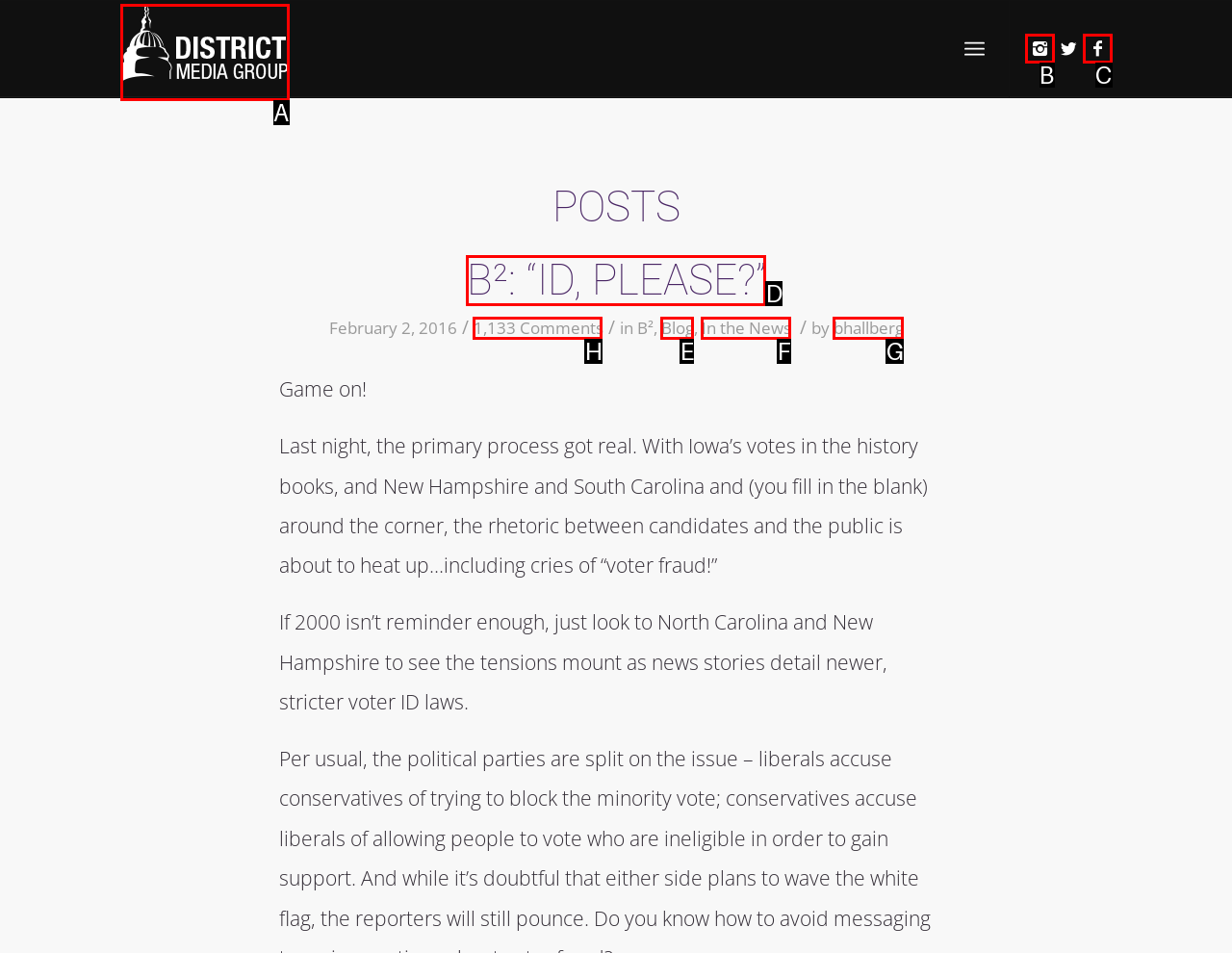Determine which UI element you should click to perform the task: View the comments of the post
Provide the letter of the correct option from the given choices directly.

H